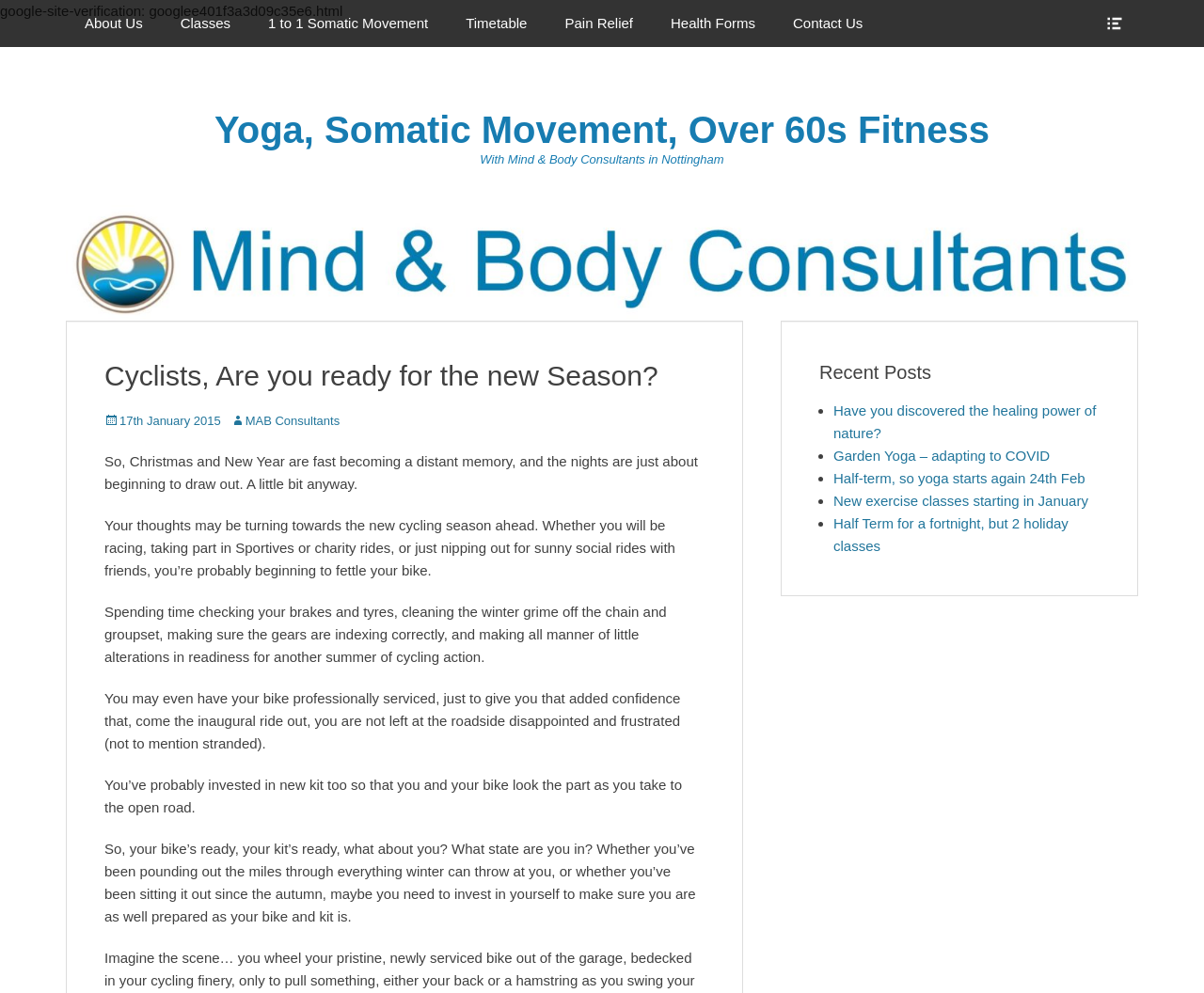Determine the bounding box coordinates of the clickable region to carry out the instruction: "Visit the Facebook page".

None